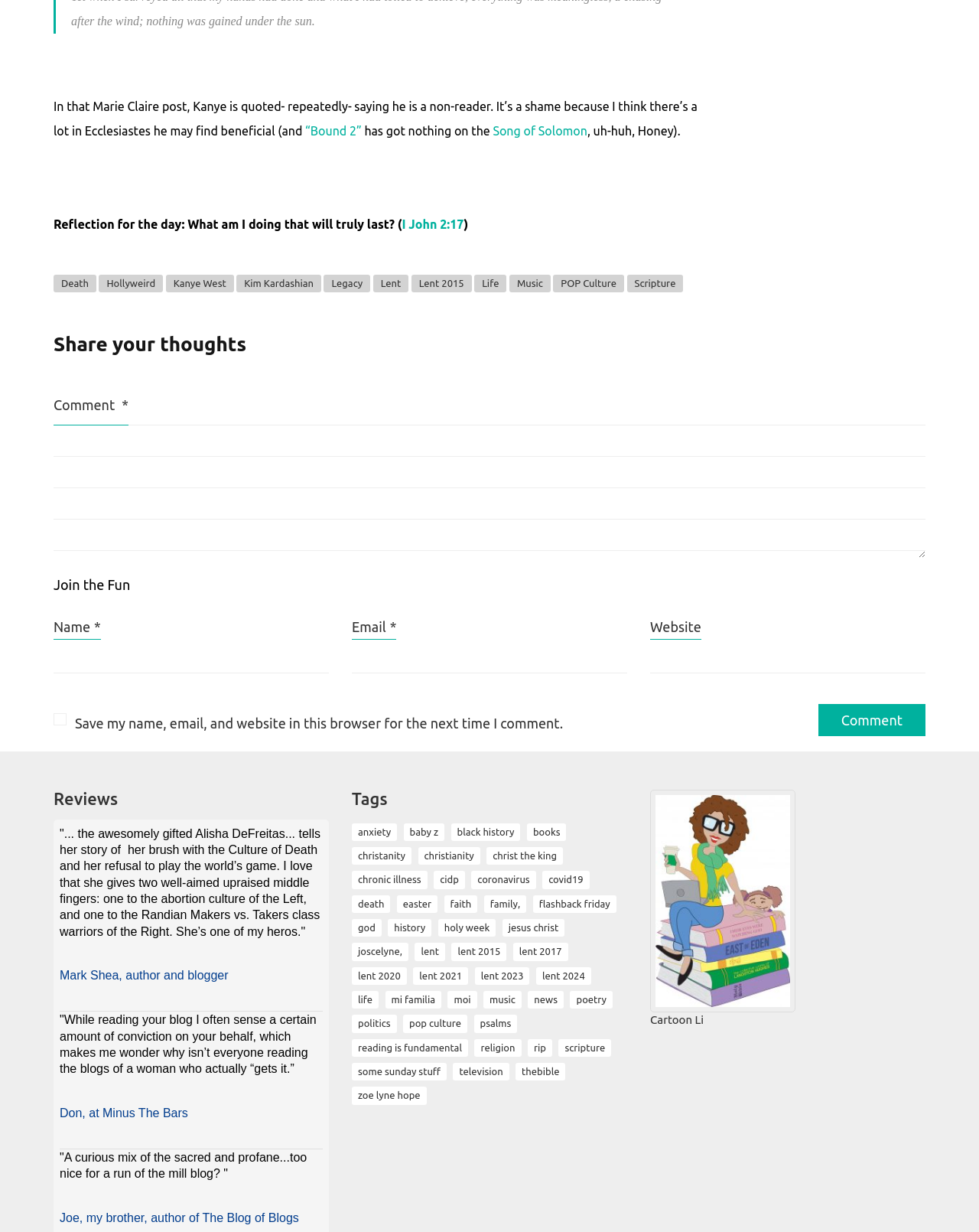Pinpoint the bounding box coordinates of the clickable element to carry out the following instruction: "Click the 'Kanye West' link."

[0.169, 0.223, 0.239, 0.237]